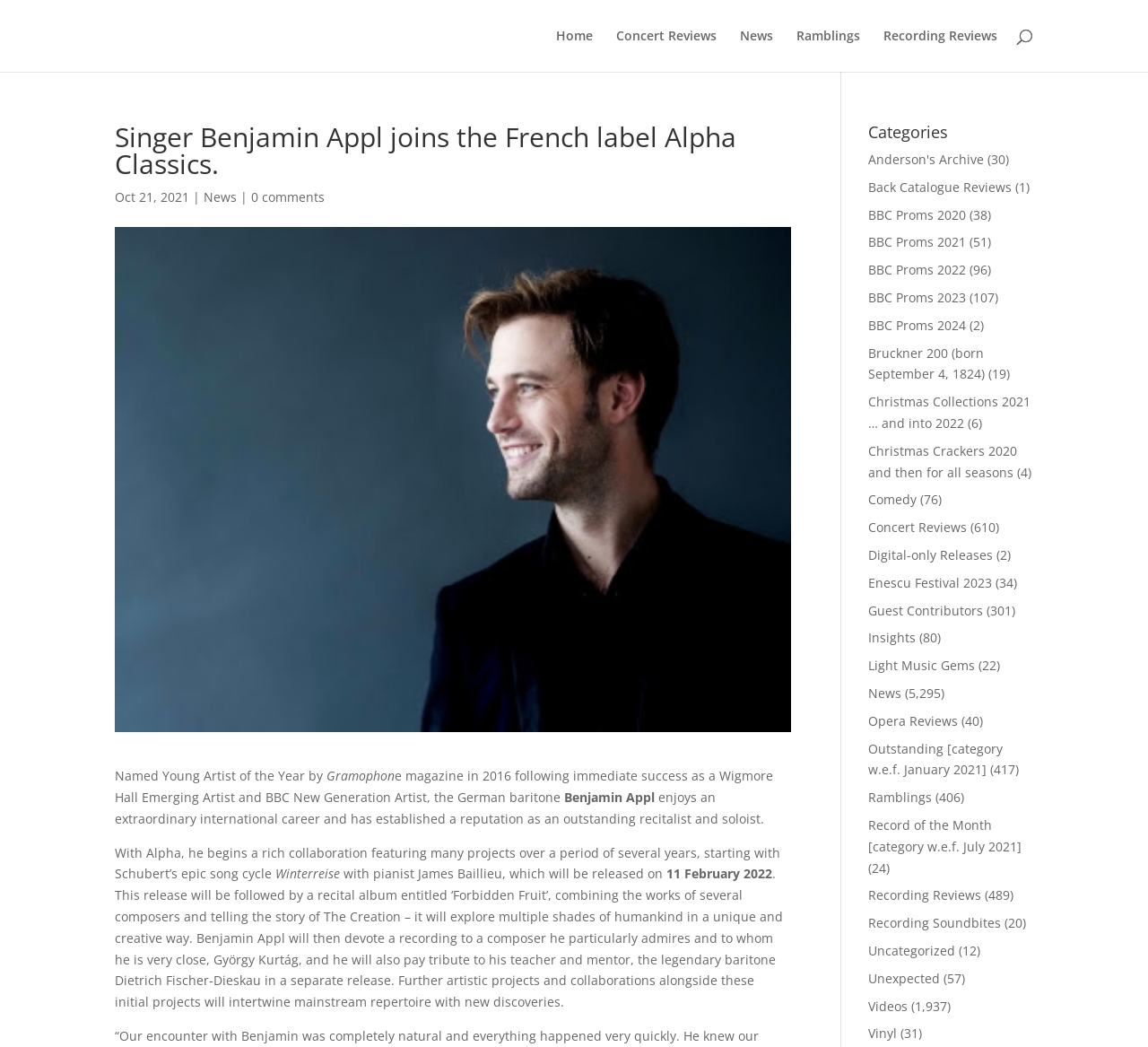Please find the top heading of the webpage and generate its text.

Singer Benjamin Appl joins the French label Alpha Classics.